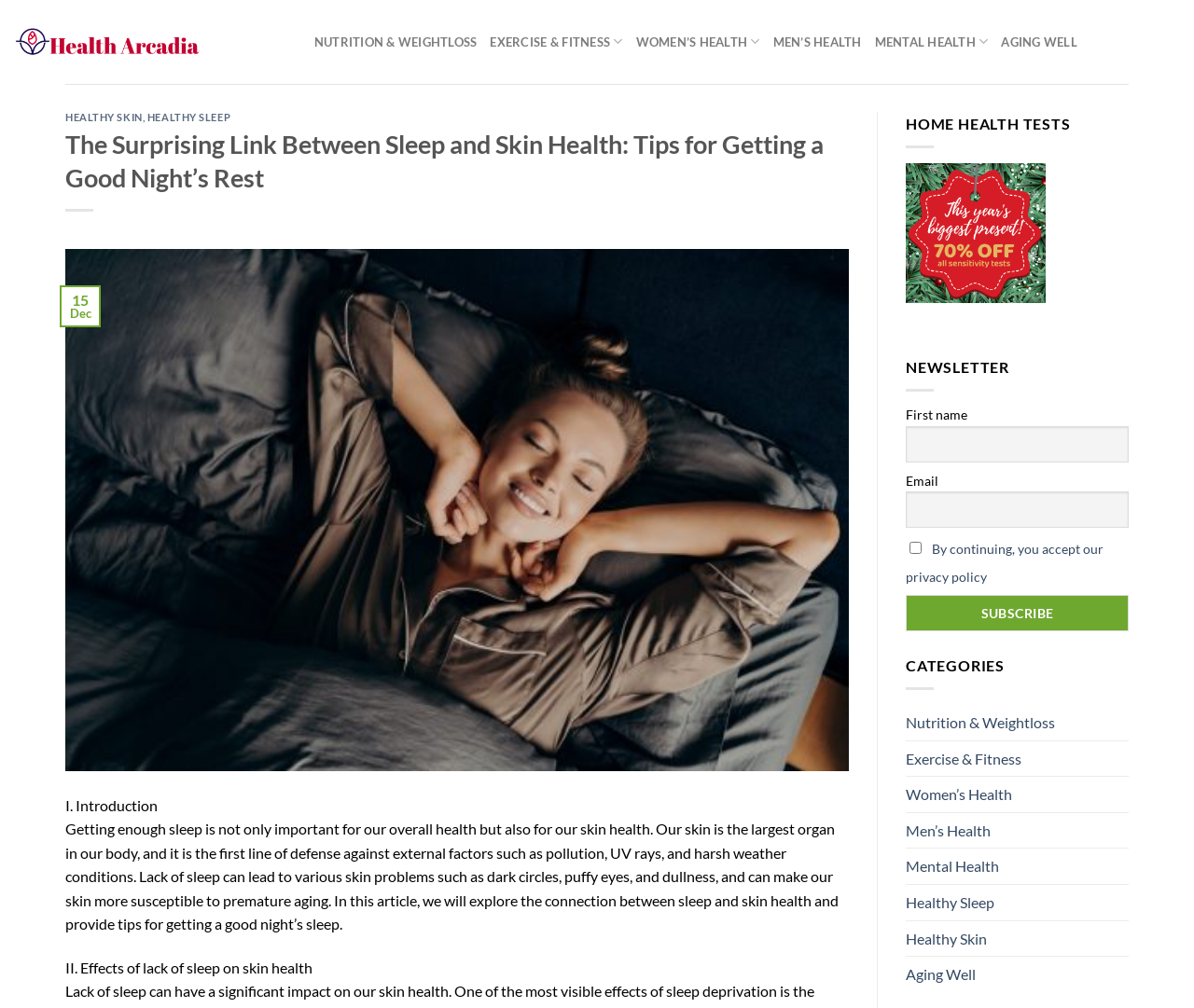Determine the bounding box coordinates of the section to be clicked to follow the instruction: "Enter your first name". The coordinates should be given as four float numbers between 0 and 1, formatted as [left, top, right, bottom].

[0.759, 0.423, 0.945, 0.459]